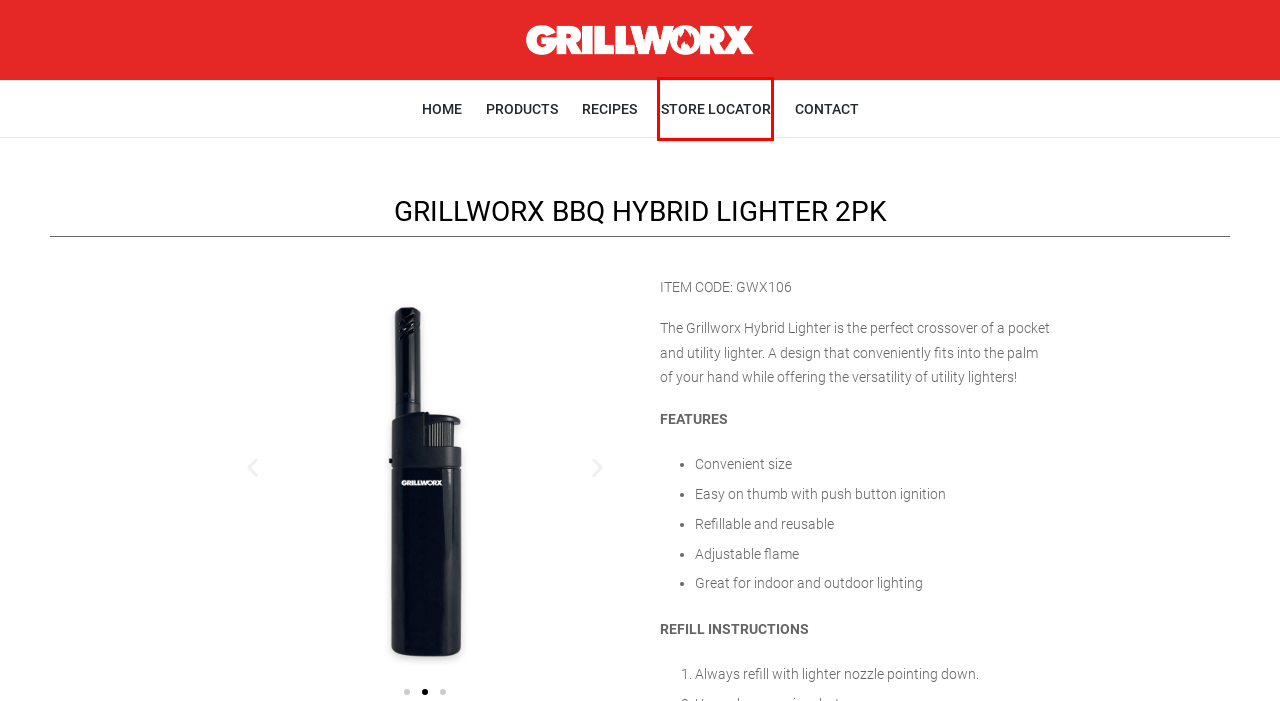You are provided a screenshot of a webpage featuring a red bounding box around a UI element. Choose the webpage description that most accurately represents the new webpage after clicking the element within the red bounding box. Here are the candidates:
A. CONTACT | GRILLWORX
B. BBQ TOOL PRODUCTS | GRILLWORX
C. EZI SQUEEZE LIGHTER 1PK | GRILLWORX
D. FLEXI LIGHTER 1PK | GRILLWORX
E. GRILLWORX | BUILT FOR BBQ | HOME
F. STORE LOCATOR | GRILLWORX
G. PUSH BUTTON LIGHTER 2PK | GRILLWORX
H. RECIPE IDEAS | GRILLWORX

F